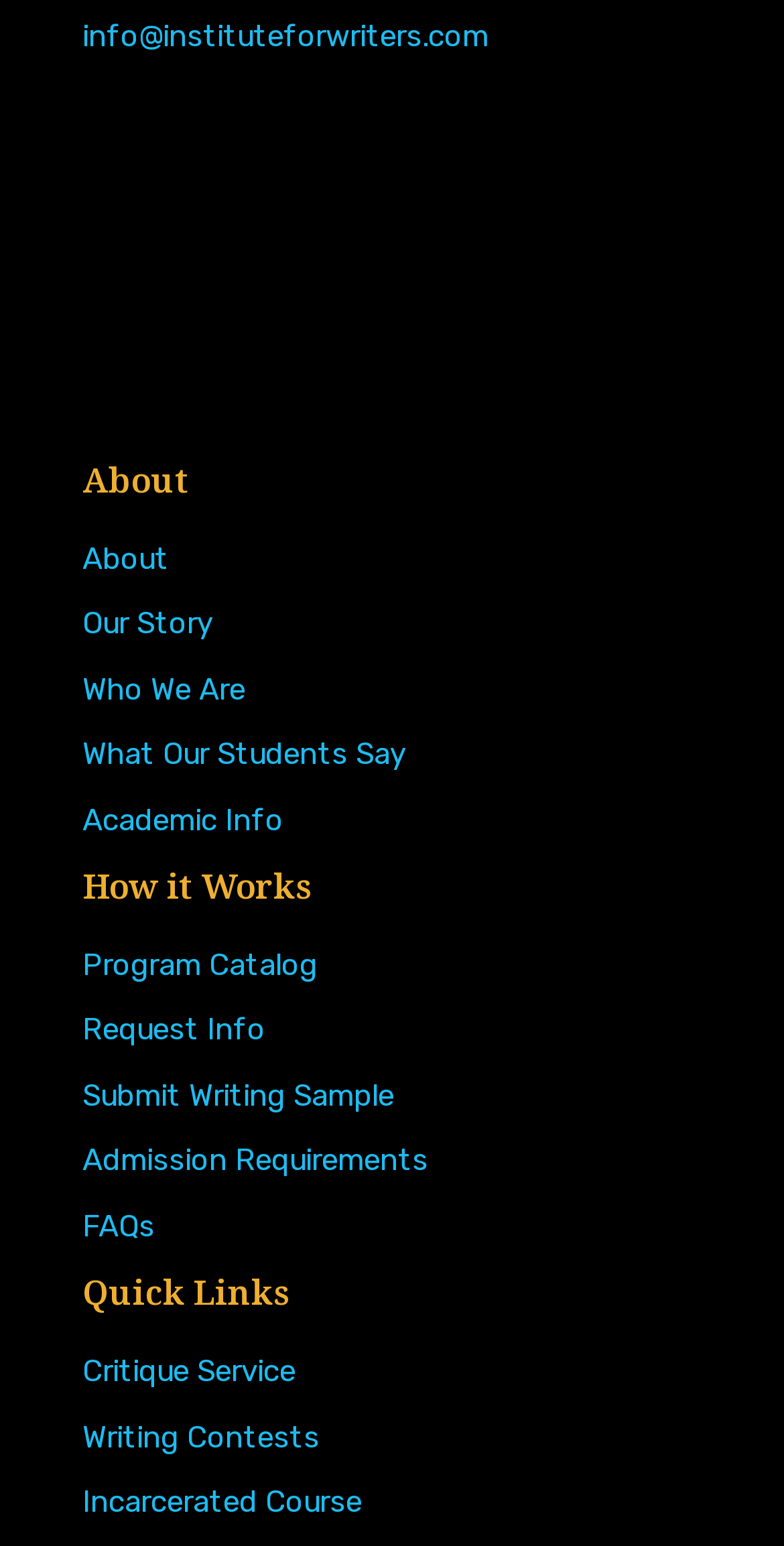Bounding box coordinates are specified in the format (top-left x, top-left y, bottom-right x, bottom-right y). All values are floating point numbers bounded between 0 and 1. Please provide the bounding box coordinate of the region this sentence describes: More about this website

None